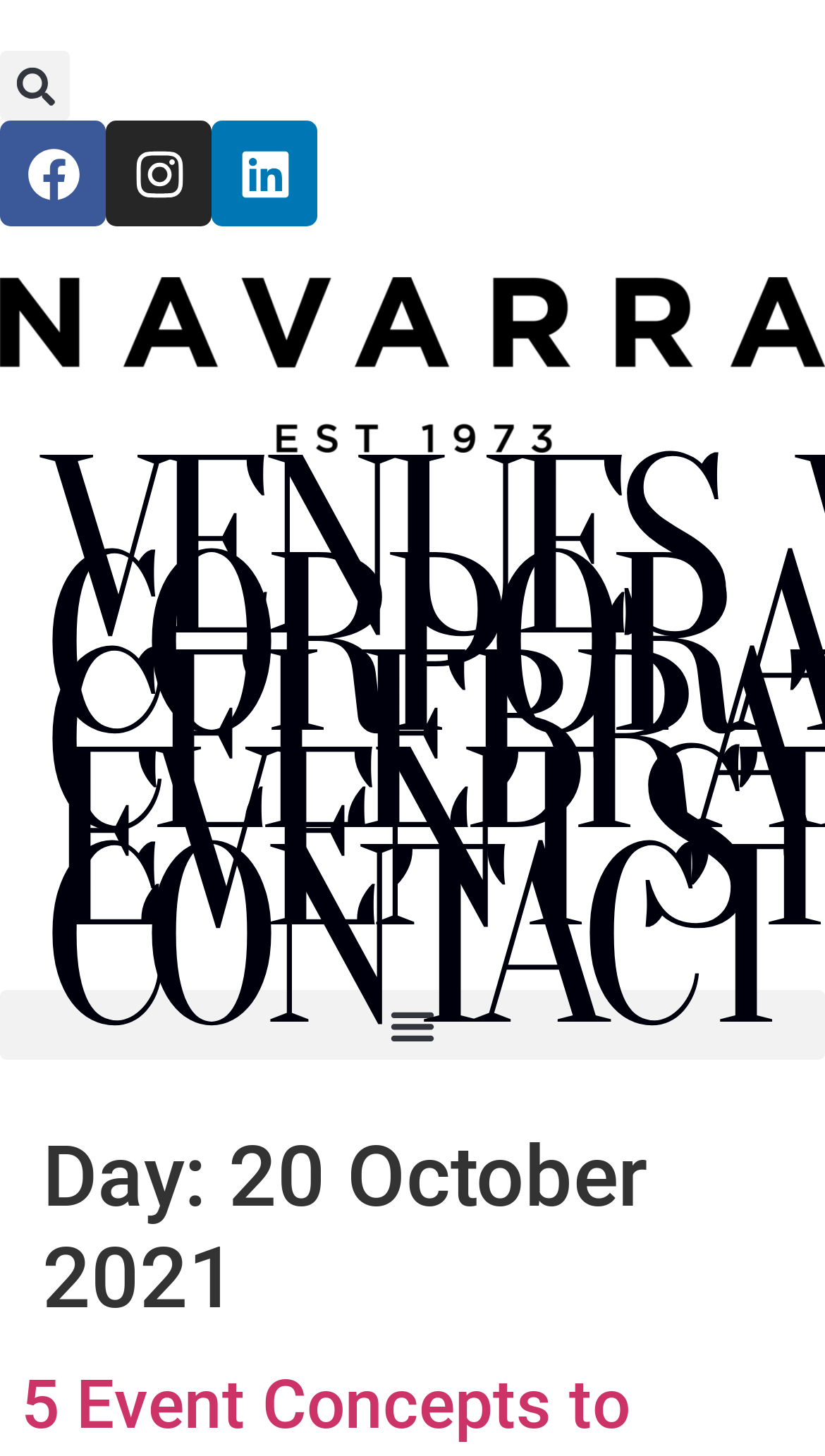Your task is to extract the text of the main heading from the webpage.

Day: 20 October 2021